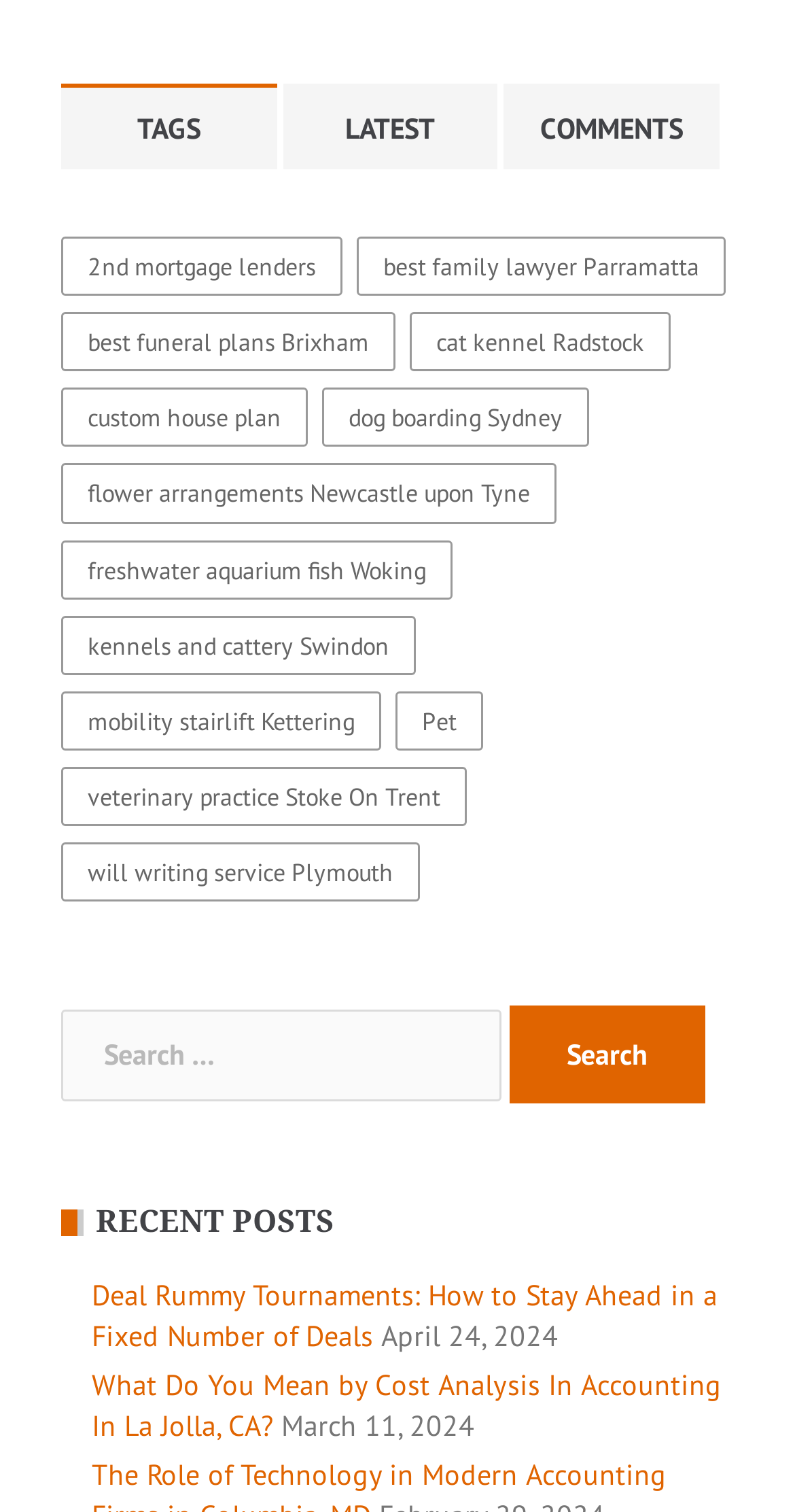Can you provide the bounding box coordinates for the element that should be clicked to implement the instruction: "Search for something"?

[0.077, 0.665, 0.923, 0.735]